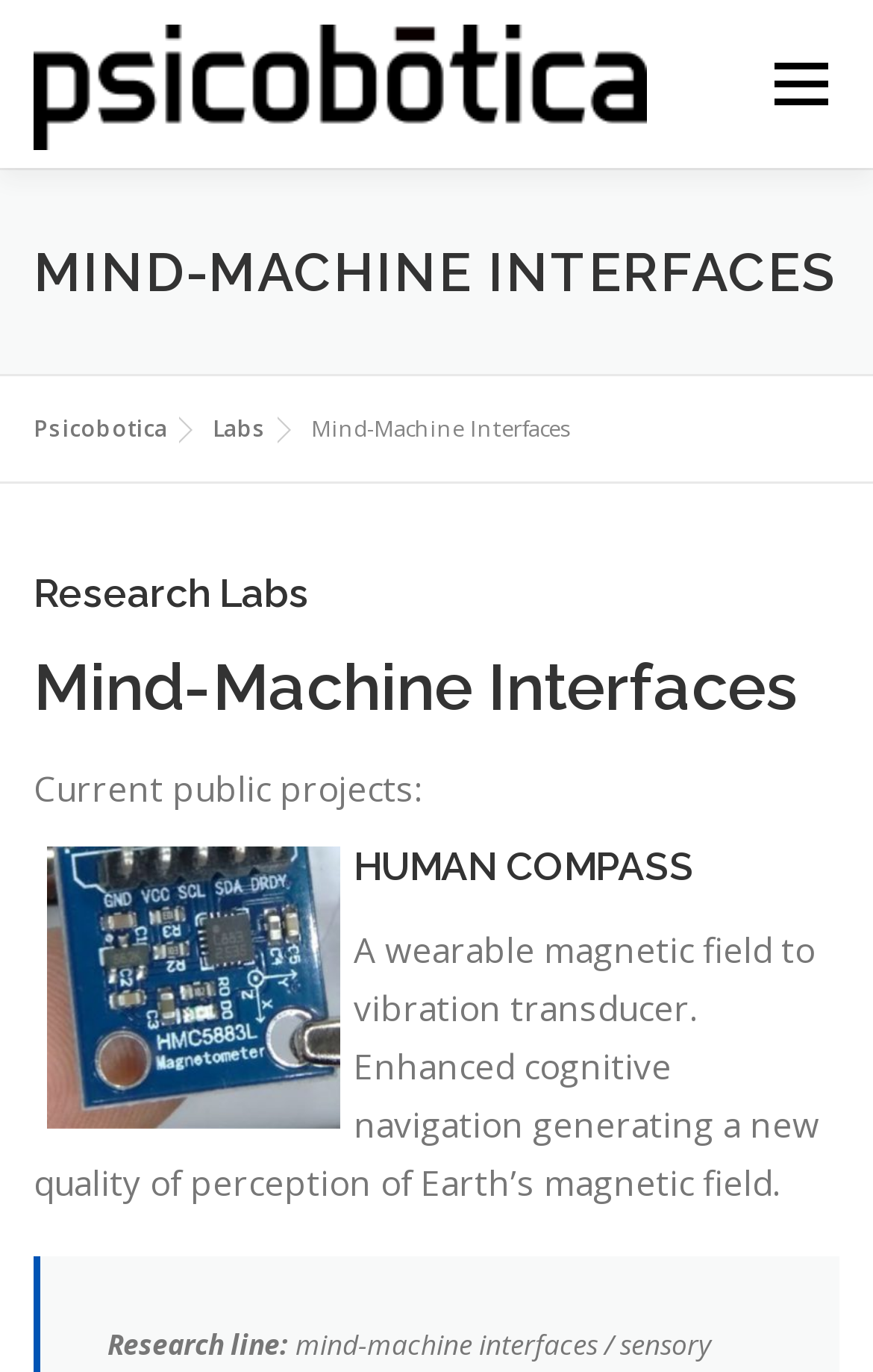Could you locate the bounding box coordinates for the section that should be clicked to accomplish this task: "Go to PSYCHOLOGICAL TESTS page".

[0.038, 0.122, 0.51, 0.245]